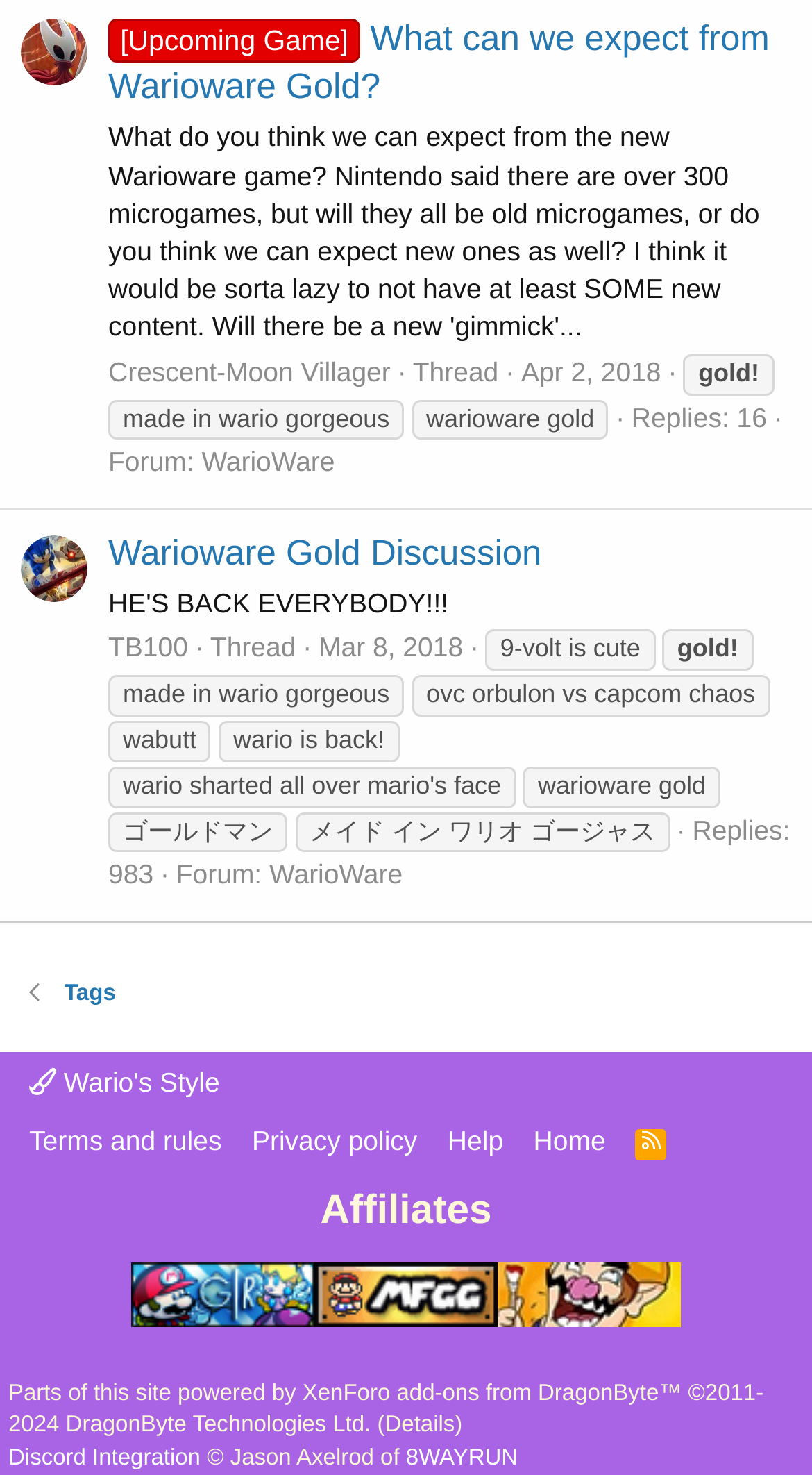Please identify the bounding box coordinates of the element I need to click to follow this instruction: "Go to the 'WarioWare' forum".

[0.248, 0.303, 0.412, 0.324]